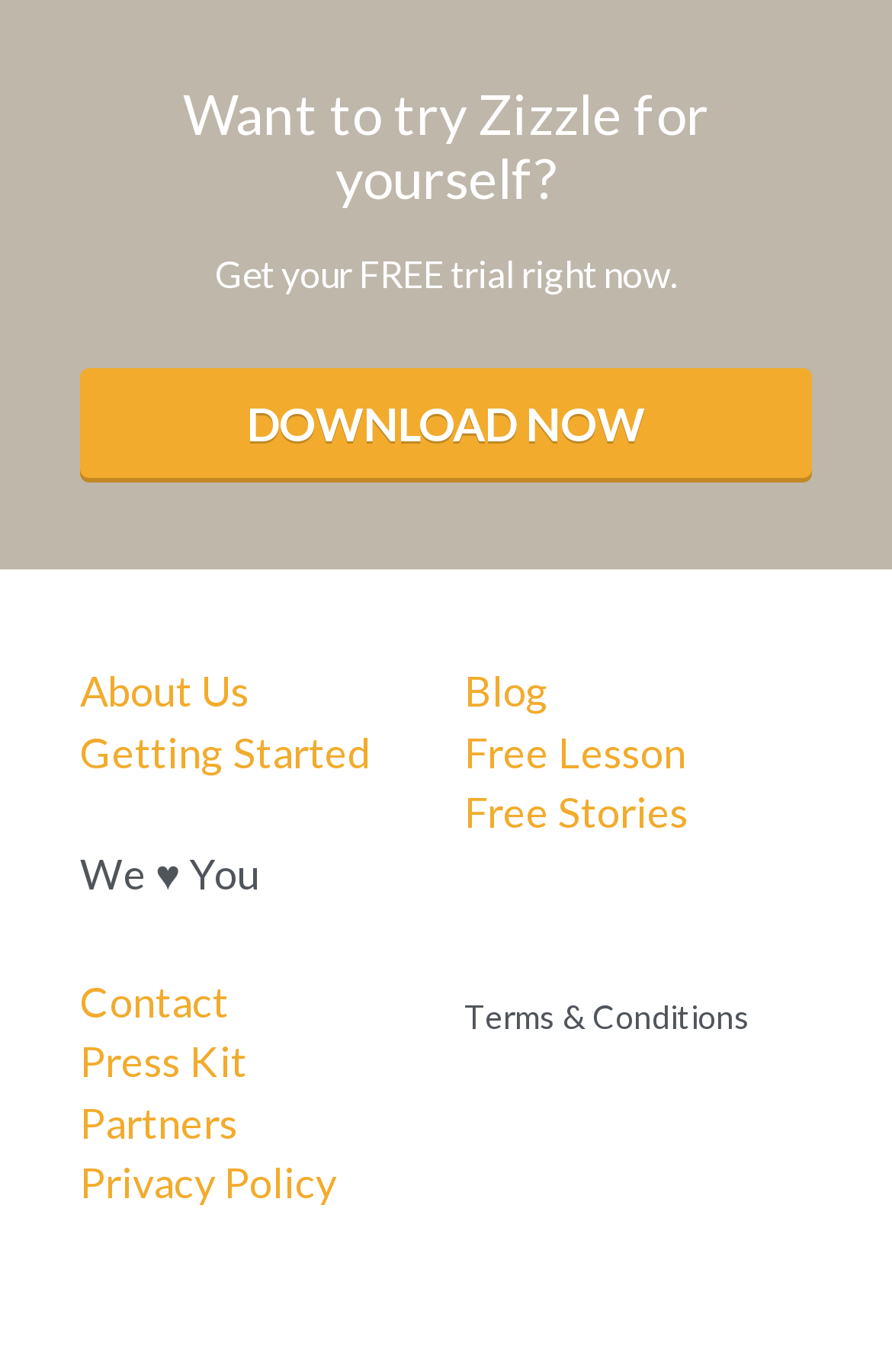Please locate the clickable area by providing the bounding box coordinates to follow this instruction: "read the blog".

[0.521, 0.484, 0.615, 0.521]